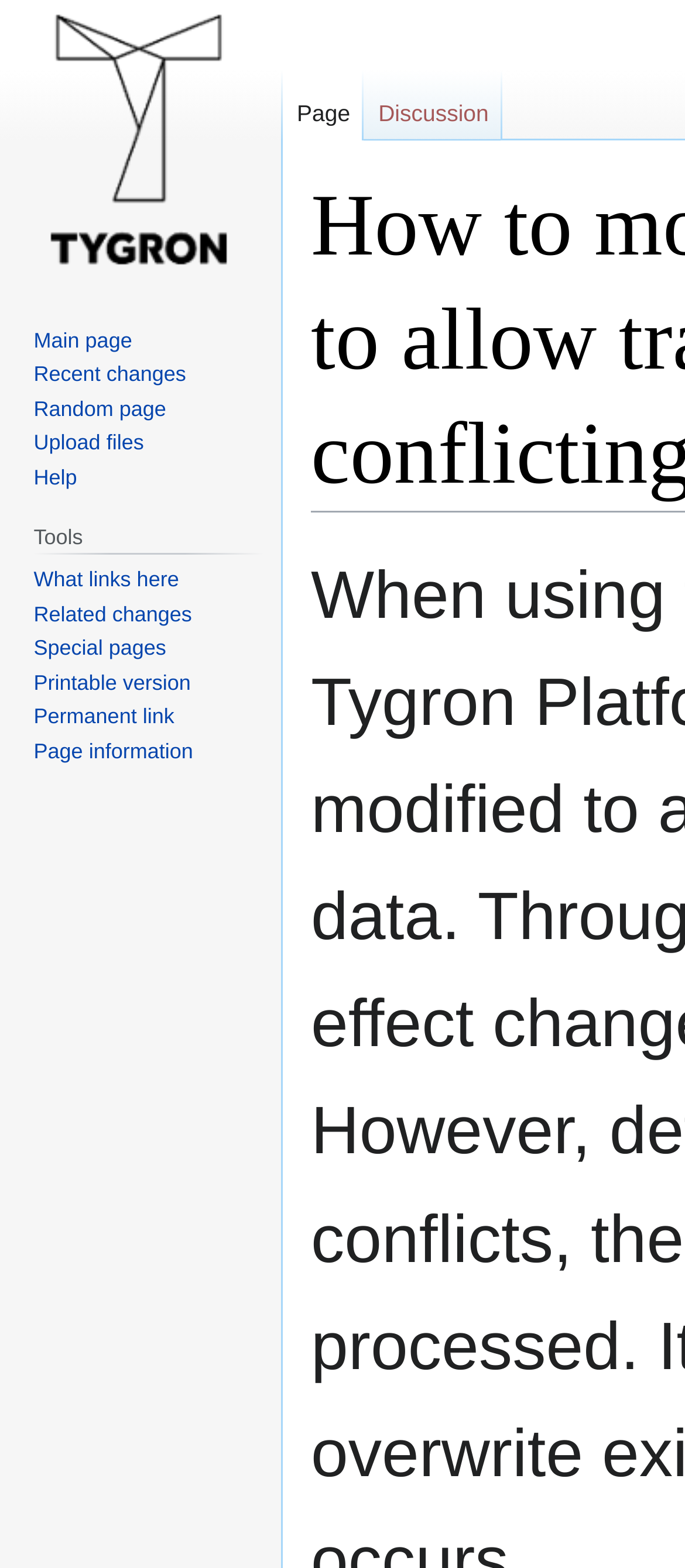Respond to the following question with a brief word or phrase:
What is the purpose of the 'Jump to navigation' link?

To navigate to the navigation section